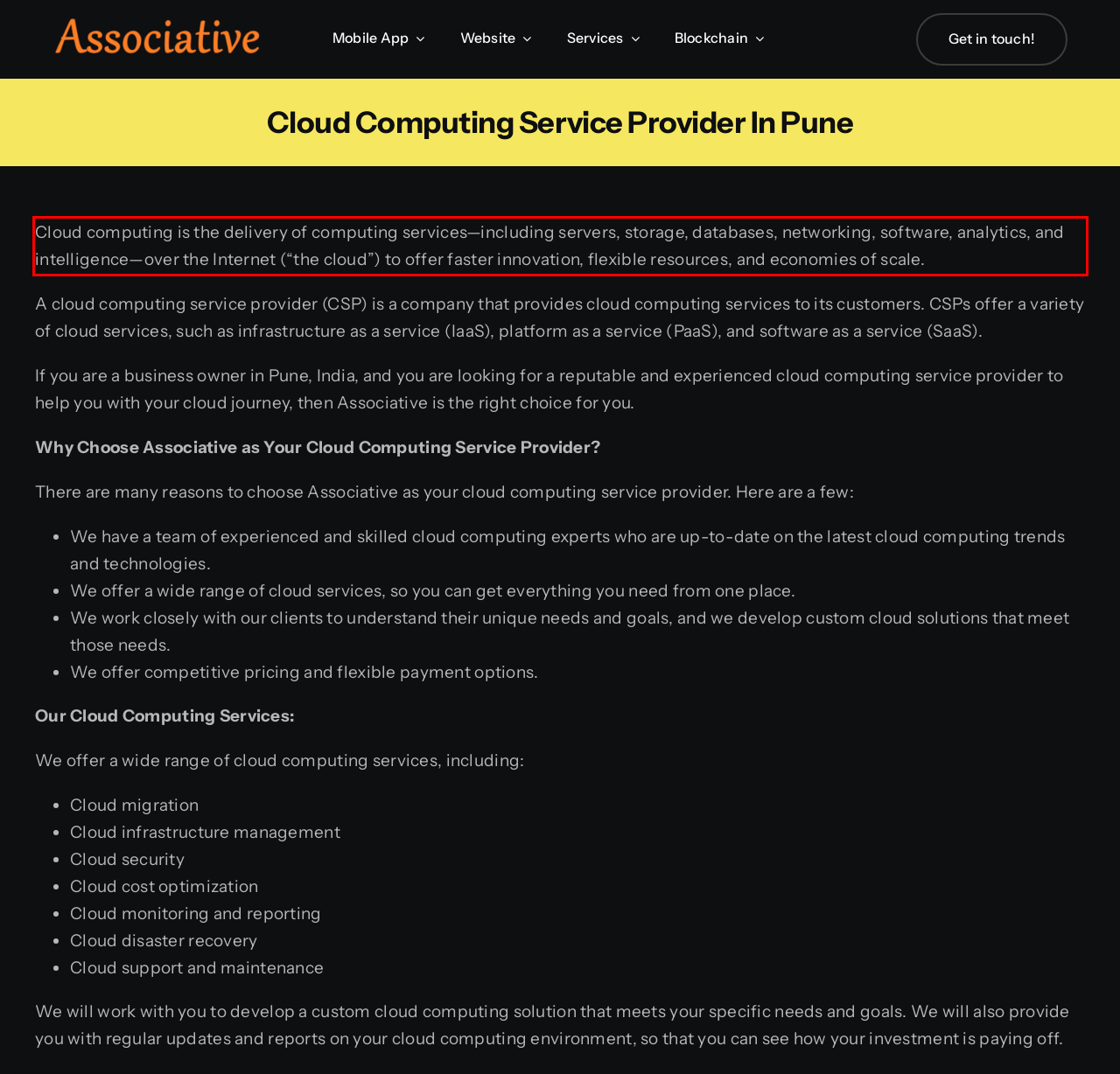Look at the webpage screenshot and recognize the text inside the red bounding box.

Cloud computing is the delivery of computing services—including servers, storage, databases, networking, software, analytics, and intelligence—over the Internet (“the cloud”) to offer faster innovation, flexible resources, and economies of scale.